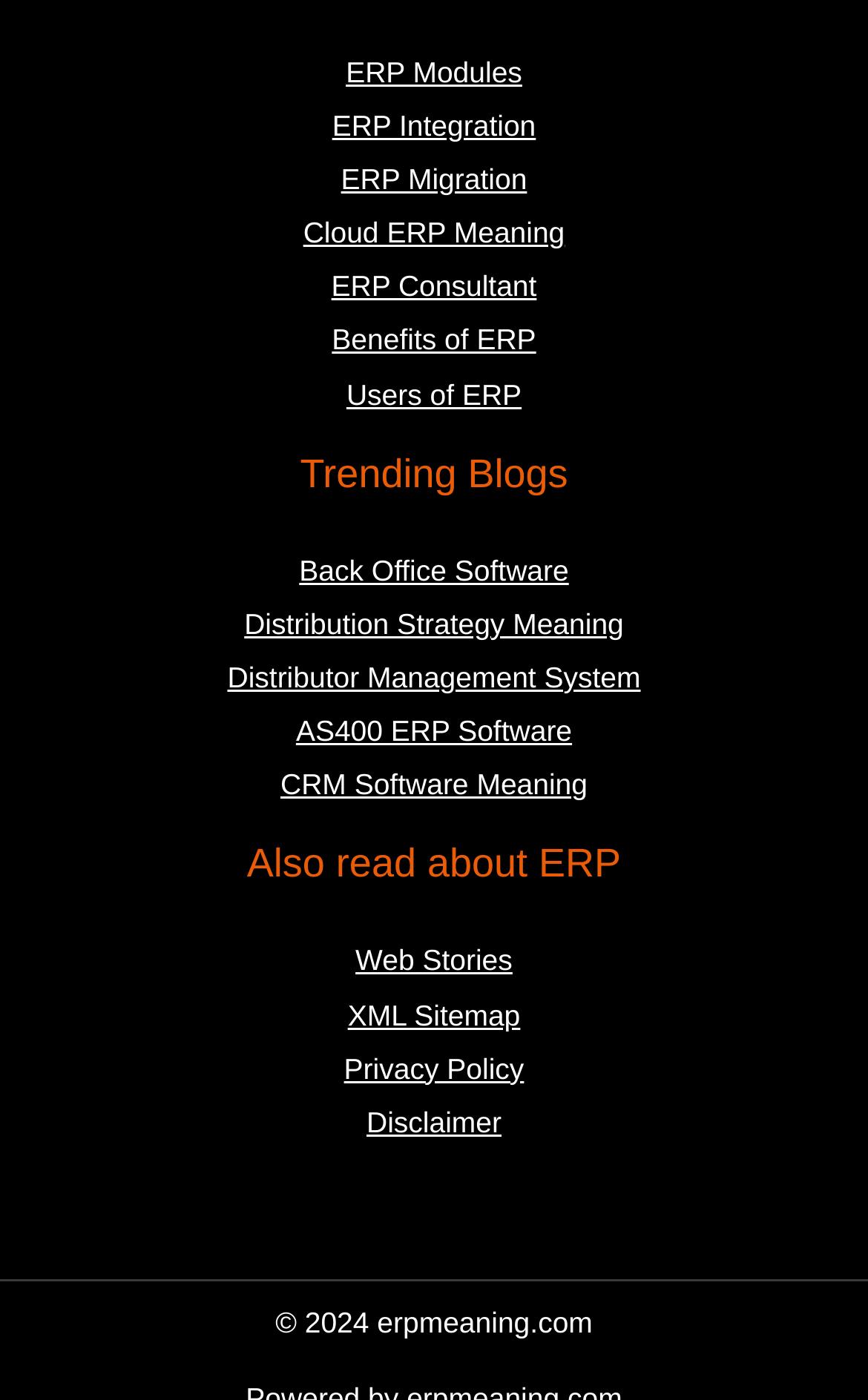Please determine the bounding box coordinates of the area that needs to be clicked to complete this task: 'visit Dr. Schenberg's website'. The coordinates must be four float numbers between 0 and 1, formatted as [left, top, right, bottom].

None